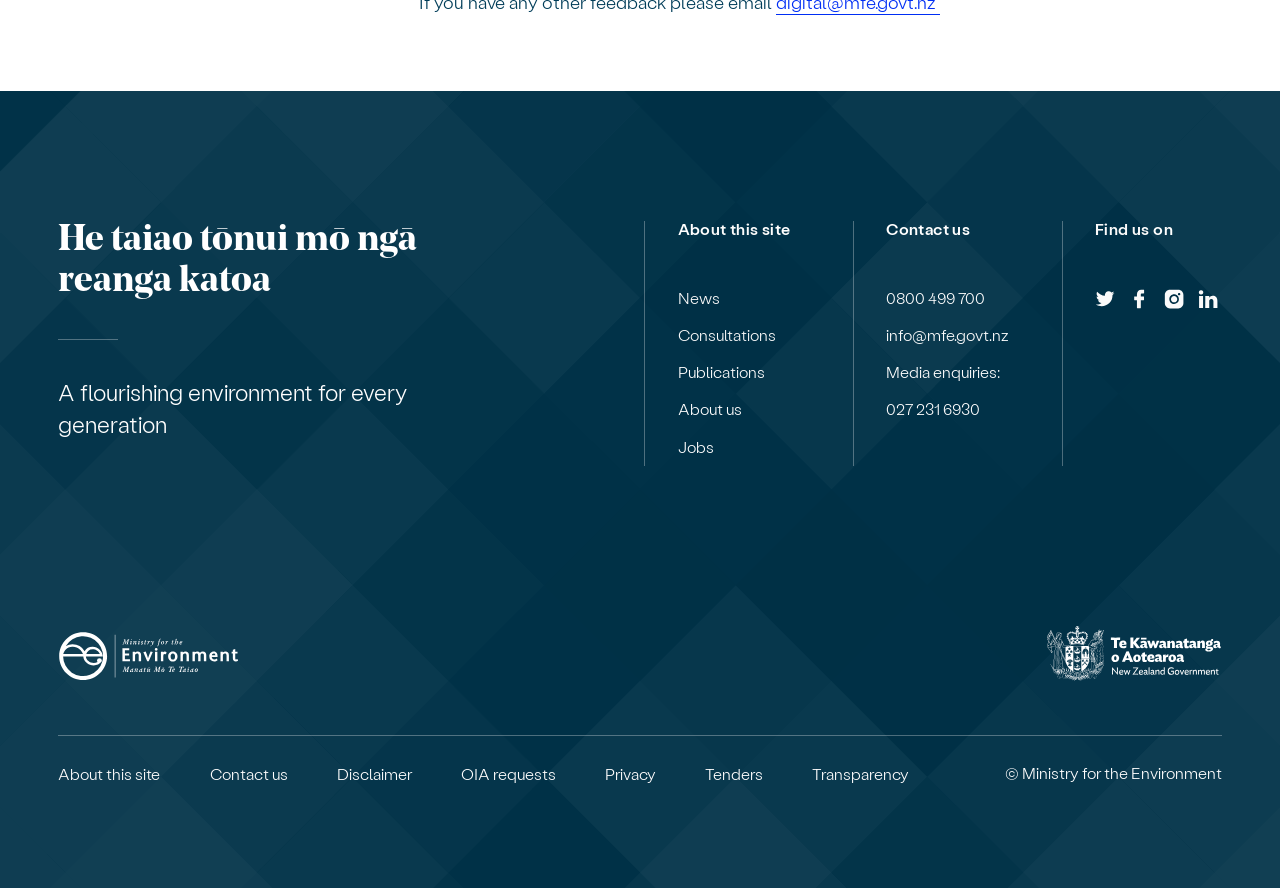Identify the bounding box coordinates of the HTML element based on this description: "About us".

[0.529, 0.452, 0.579, 0.47]